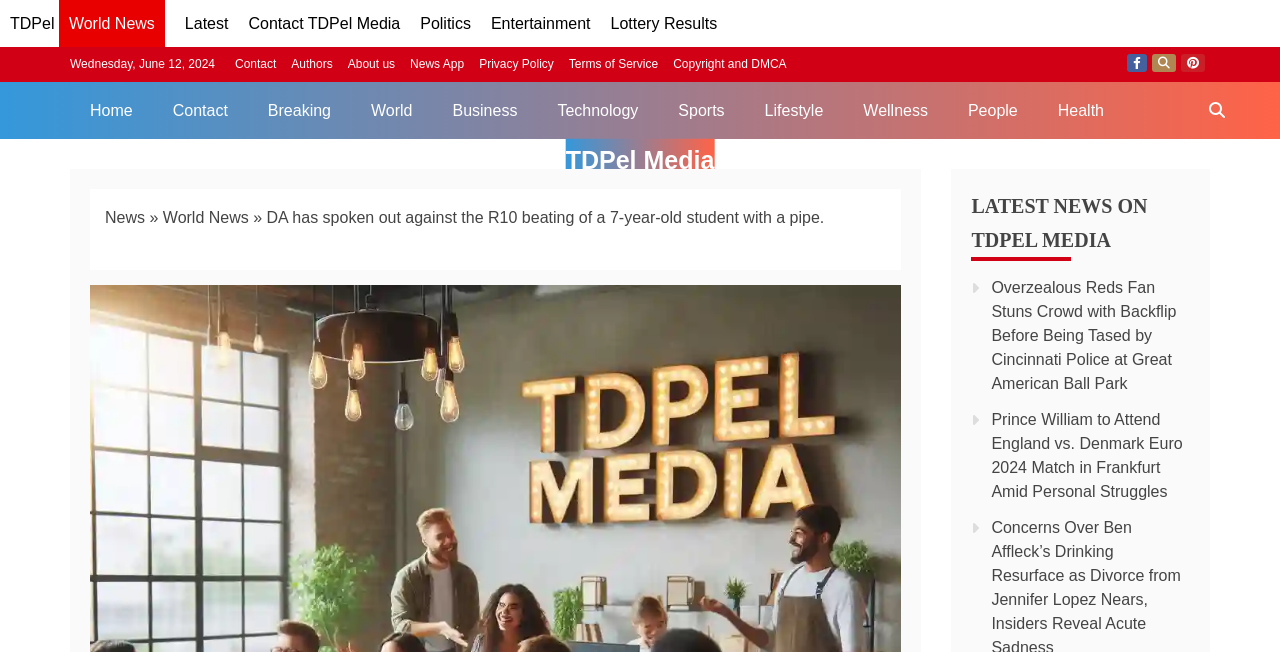Please provide the bounding box coordinates for the element that needs to be clicked to perform the following instruction: "Search for something on TDPel Media". The coordinates should be given as four float numbers between 0 and 1, i.e., [left, top, right, bottom].

[0.933, 0.125, 0.969, 0.213]